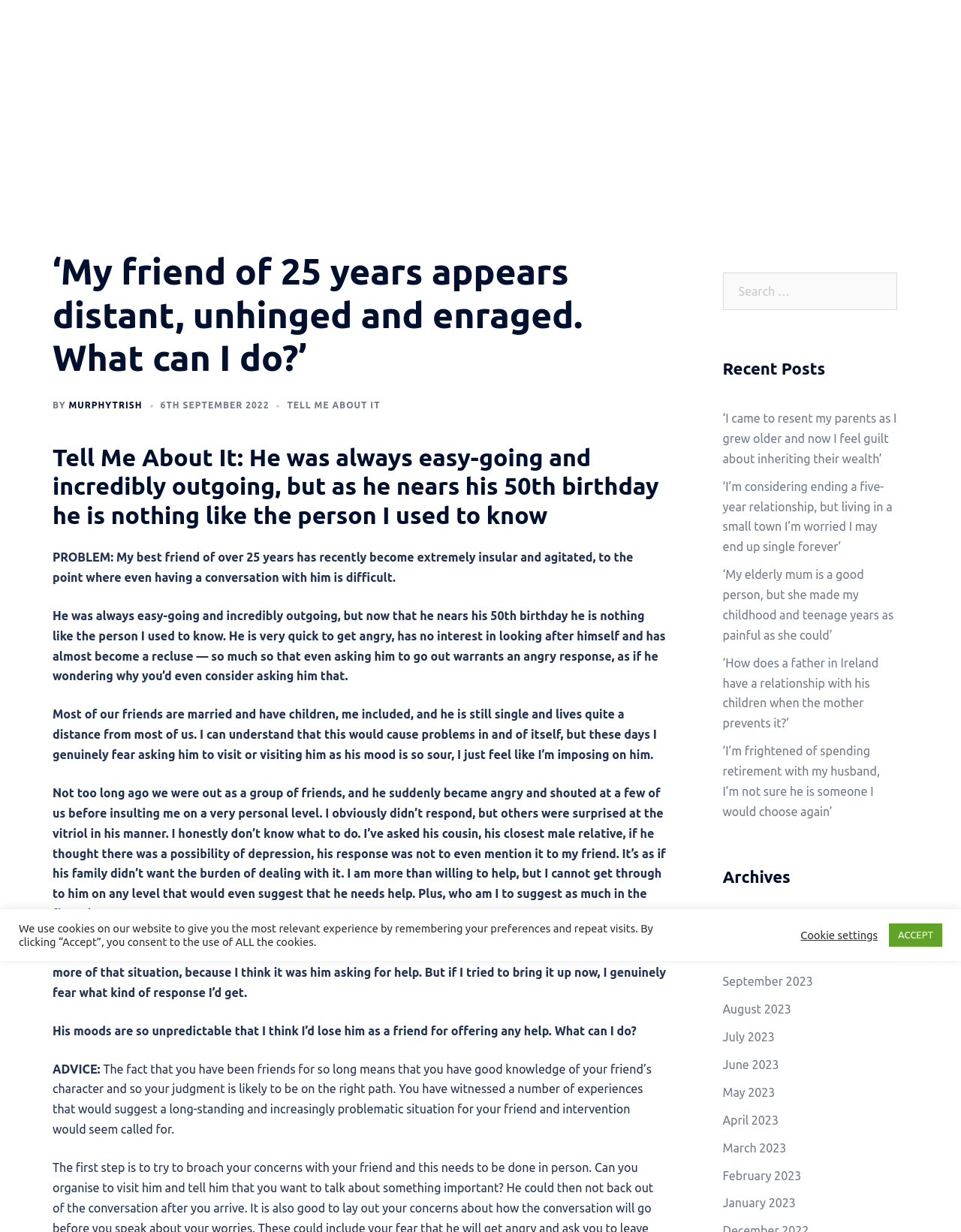What is the name of the psychotherapist?
From the screenshot, provide a brief answer in one word or phrase.

Trish Murphy